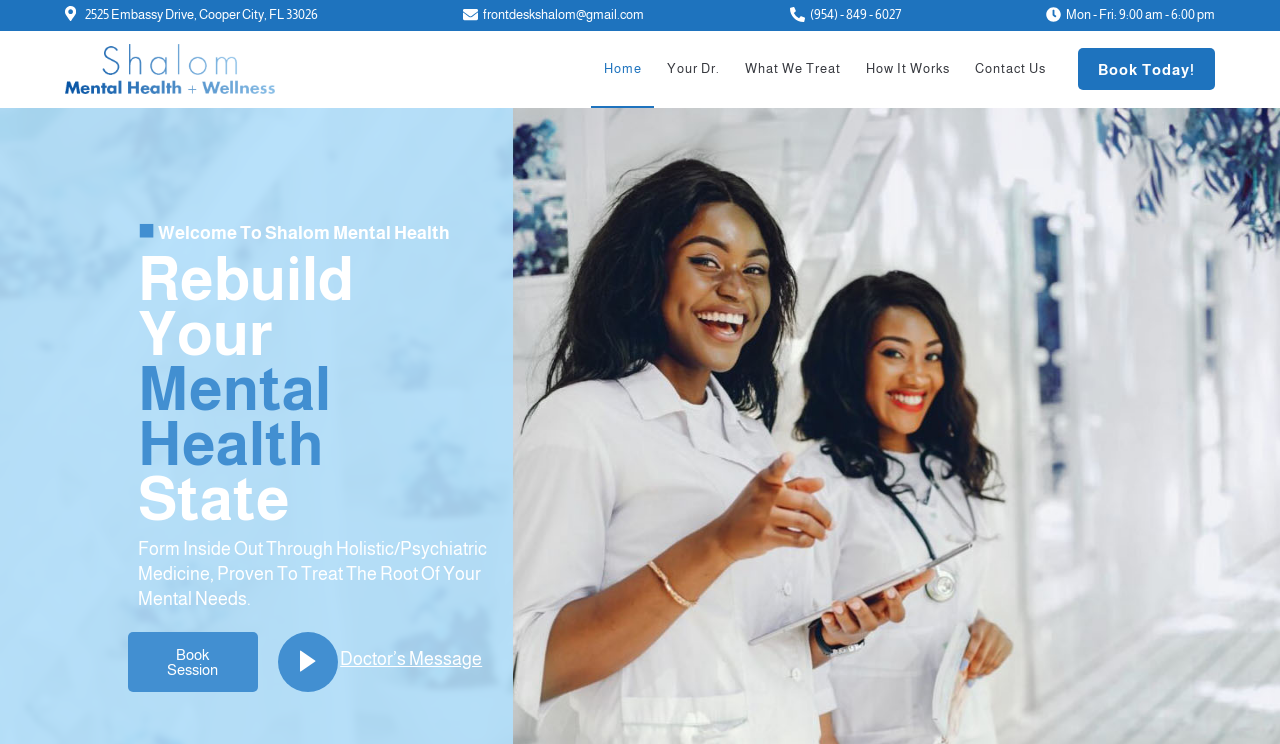What are the office hours of Shalom Mental Health & Wellness?
Kindly give a detailed and elaborate answer to the question.

I found the office hours by examining the static text elements at the top of the webpage, which displays the hours as 'Mon - Fri: 9:00 am - 6:00 pm'.